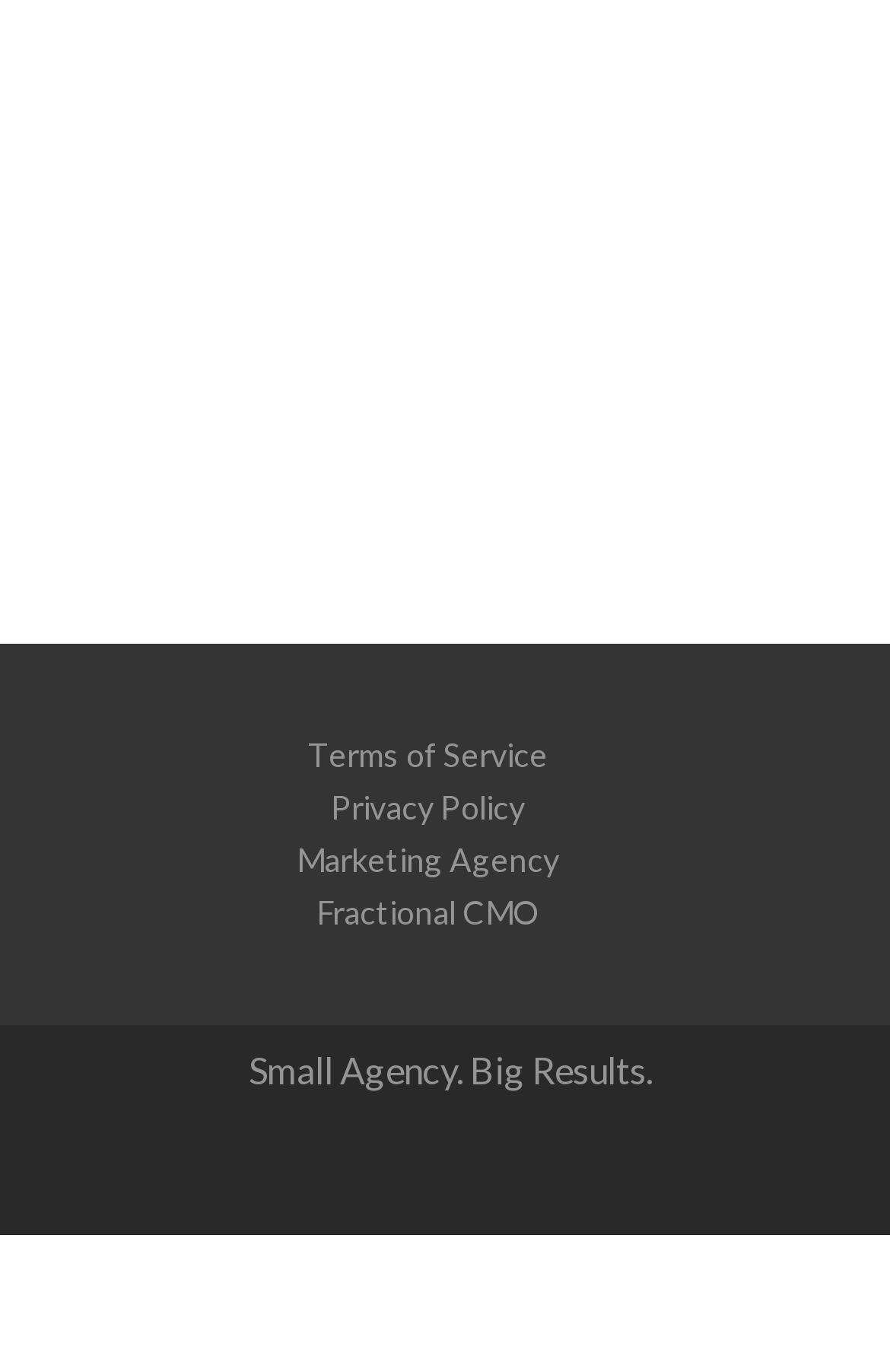Determine the bounding box coordinates for the UI element matching this description: "Terms of Service".

[0.346, 0.535, 0.615, 0.564]